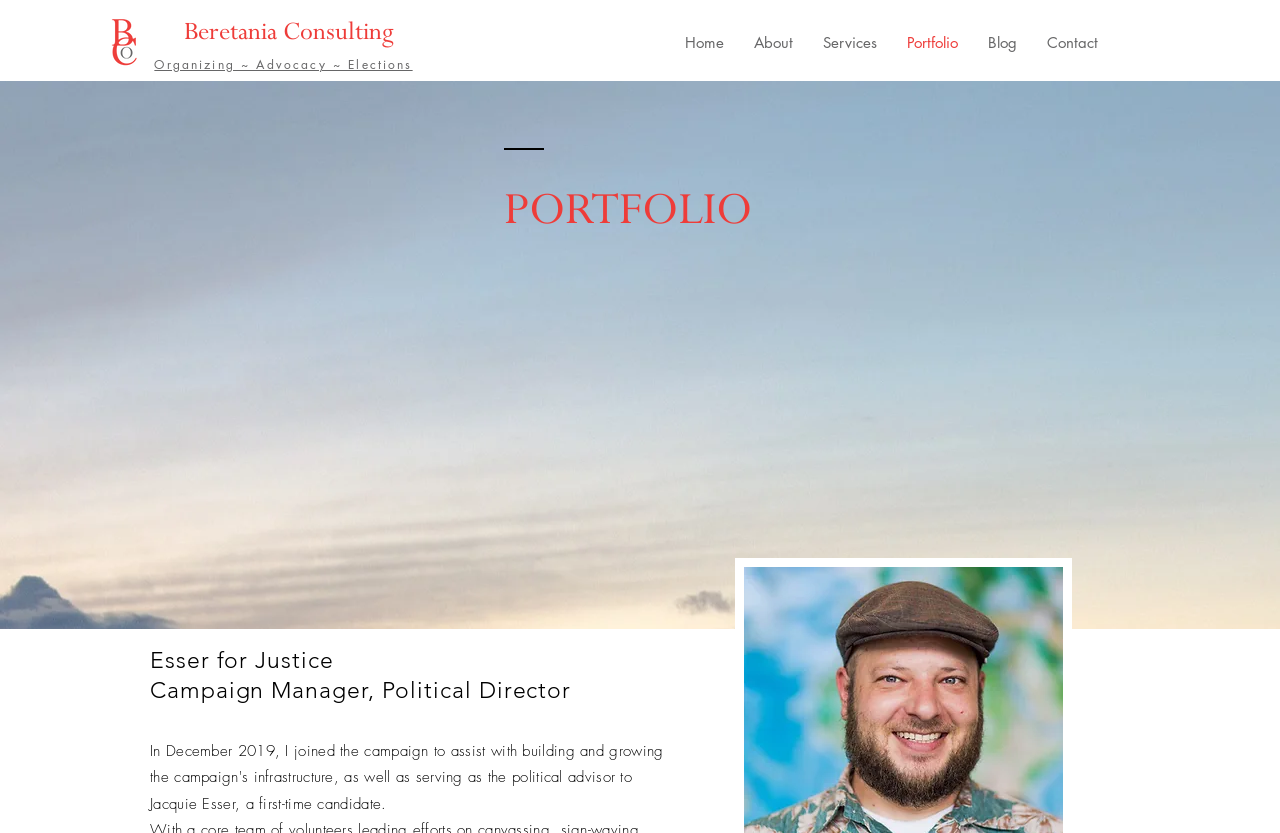What is the title of the portfolio section?
Provide a short answer using one word or a brief phrase based on the image.

PORTFOLIO